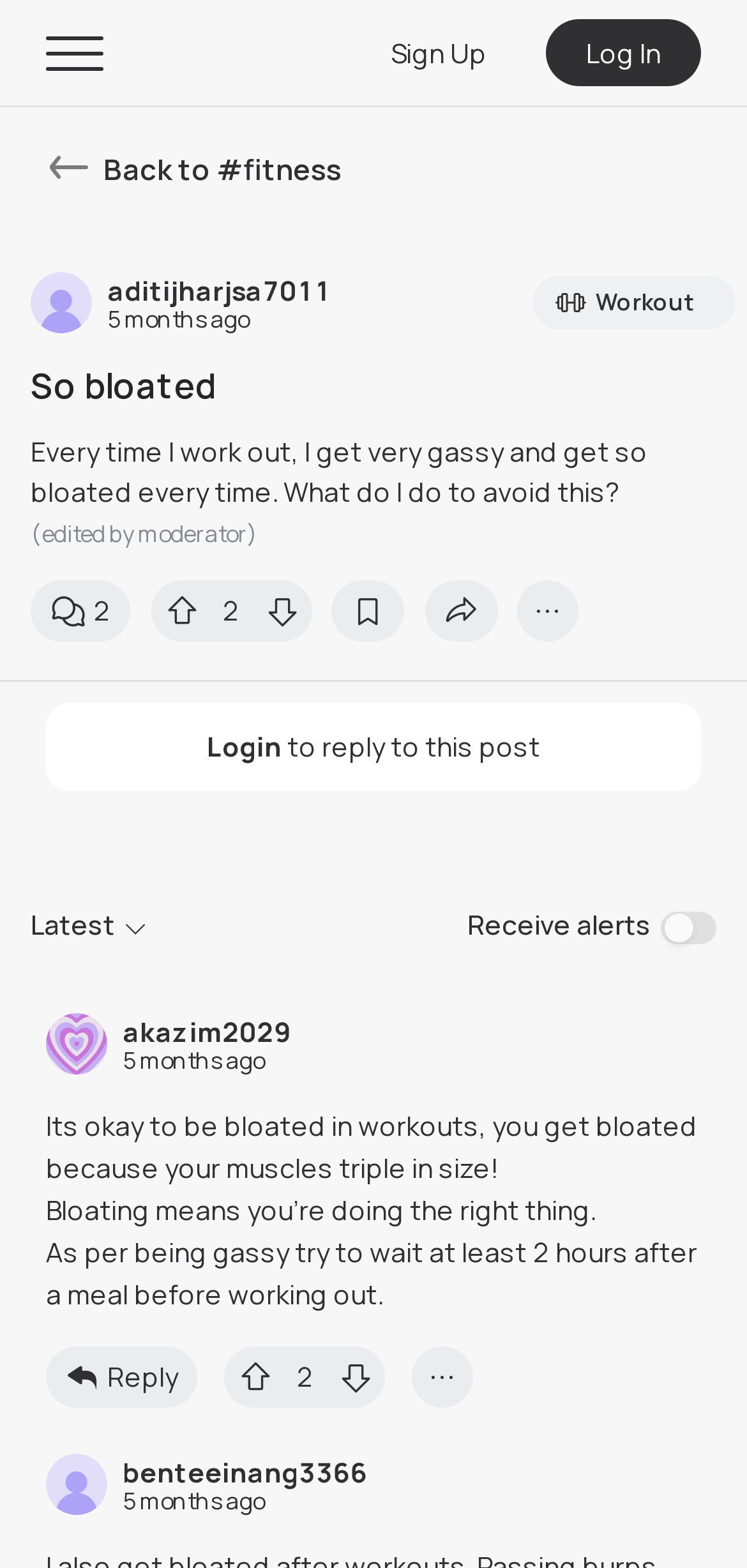Analyze the image and deliver a detailed answer to the question: How many months ago did aditijharjsa7011 post?

I found the information by looking at the timestamp next to the username 'aditijharjsa7011', which says '5 months ago'.